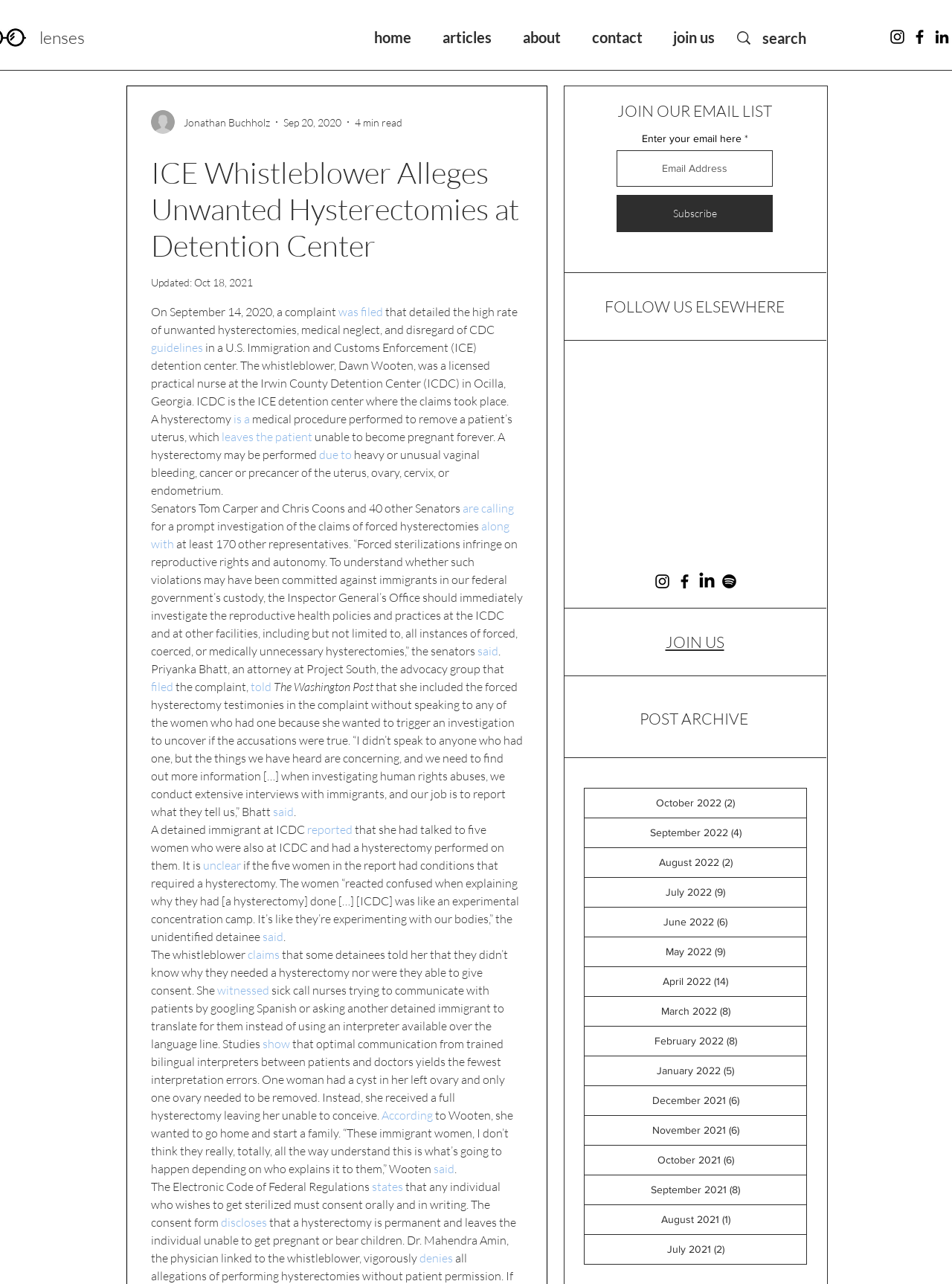Provide a comprehensive caption for the webpage.

This webpage appears to be a news article or blog post discussing a whistleblower's allegations of unwanted hysterectomies, medical neglect, and disregard of CDC guidelines at a U.S. Immigration and Customs Enforcement (ICE) detention center. 

At the top of the page, there is a navigation menu with links to "home", "articles", "about", "contact", and "join us". On the right side of the navigation menu, there is a search bar with a magnifying glass icon. Below the navigation menu, there are social media links to Instagram, Facebook, and LinkedIn.

The main content of the page is divided into sections. The first section has a heading "ICE Whistleblower Alleges Unwanted Hysterectomies at Detention Center" and includes a writer's picture and a brief description of the article. 

The article itself is a long piece of text that discusses the allegations made by the whistleblower, Dawn Wooten, a licensed practical nurse at the Irwin County Detention Center (ICDC) in Ocilla, Georgia. The text explains what a hysterectomy is, a medical procedure that removes a patient's uterus, making them unable to become pregnant. It also mentions that Senators Tom Carper and Chris Coons, along with 40 other Senators, are calling for an investigation into the claims of forced hysterectomies.

The article includes quotes from Priyanka Bhatt, an attorney at Project South, the advocacy group that filed the complaint, and from the whistleblower, Dawn Wooten. It also mentions that a detained immigrant at ICDC reported talking to five women who had hysterectomies performed on them, and that the women reacted confused when explaining why they had the procedure done.

Towards the bottom of the page, there is a section with a heading "JOIN OUR EMAIL LIST" where users can enter their email address to subscribe to a newsletter. Below this section, there is another heading "FOLLOW US ELSEWHERE" with links to social media platforms.